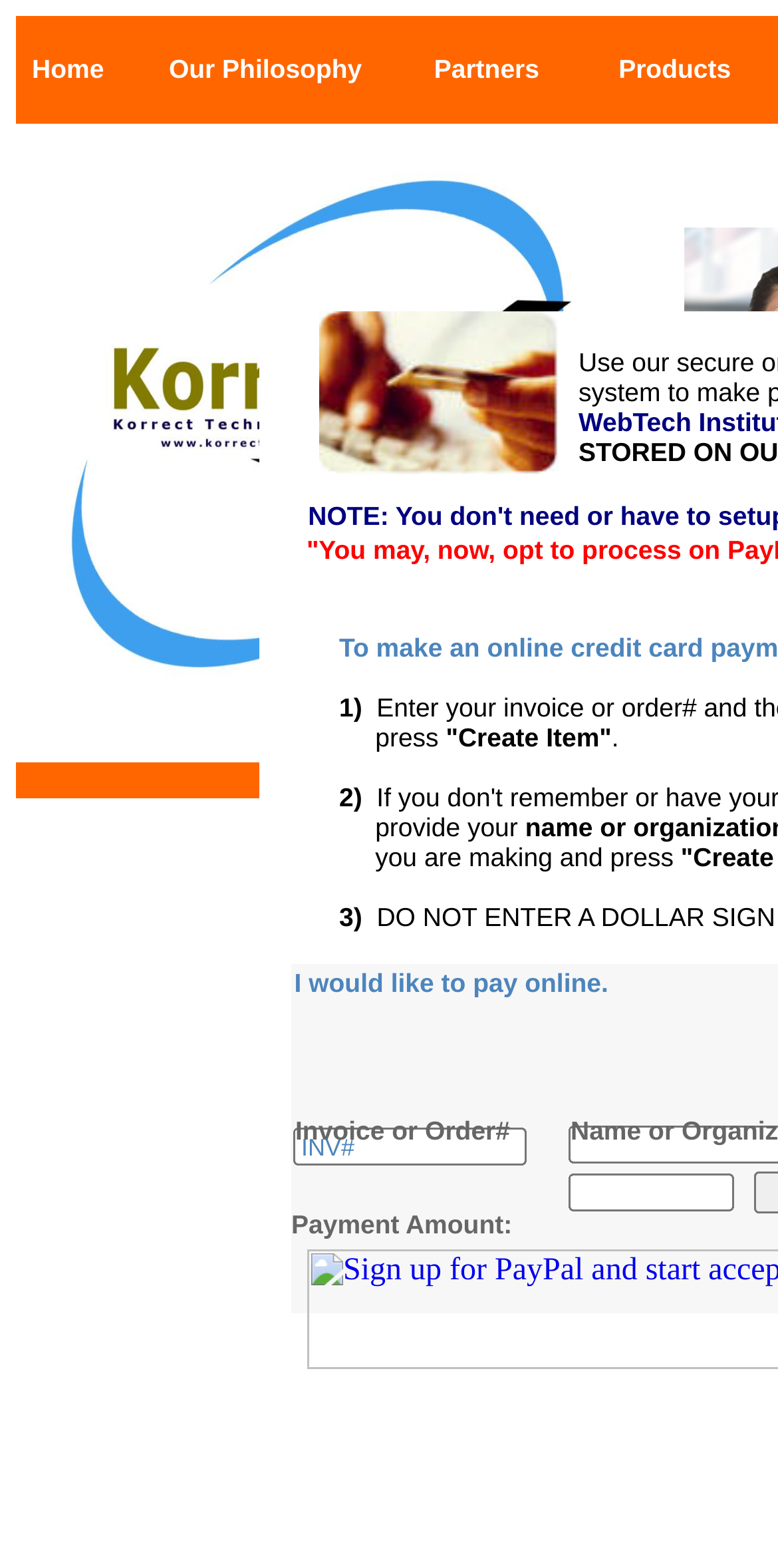Please find the bounding box coordinates of the element that you should click to achieve the following instruction: "Enter invoice or order number". The coordinates should be presented as four float numbers between 0 and 1: [left, top, right, bottom].

[0.377, 0.719, 0.677, 0.743]